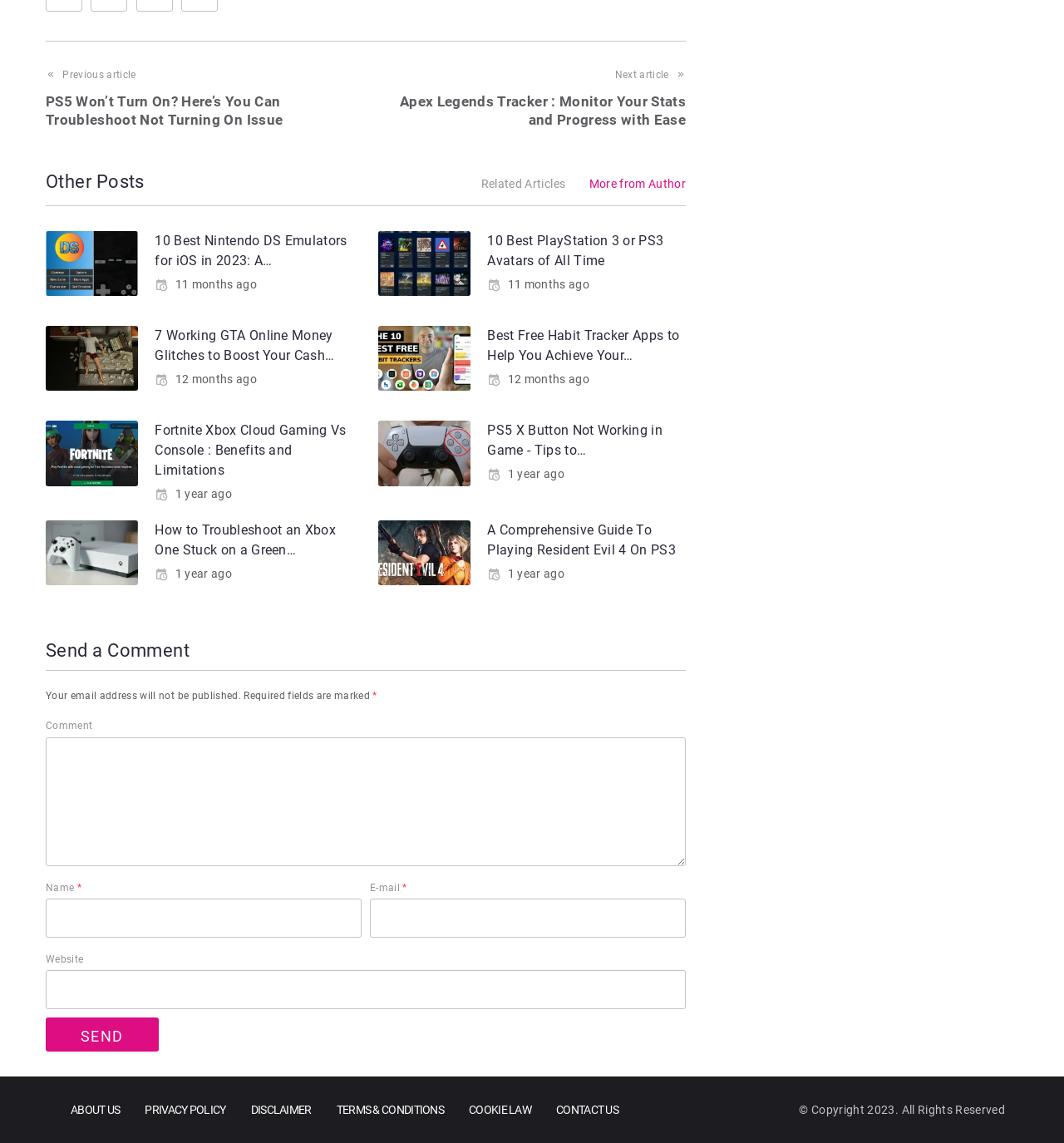Using the provided description parent_node: E-mail * aria-describedby="email-notes" name="email", find the bounding box coordinates for the UI element. Provide the coordinates in (top-left x, top-left y, bottom-right x, bottom-right y) format, ensuring all values are between 0 and 1.

[0.348, 0.786, 0.645, 0.82]